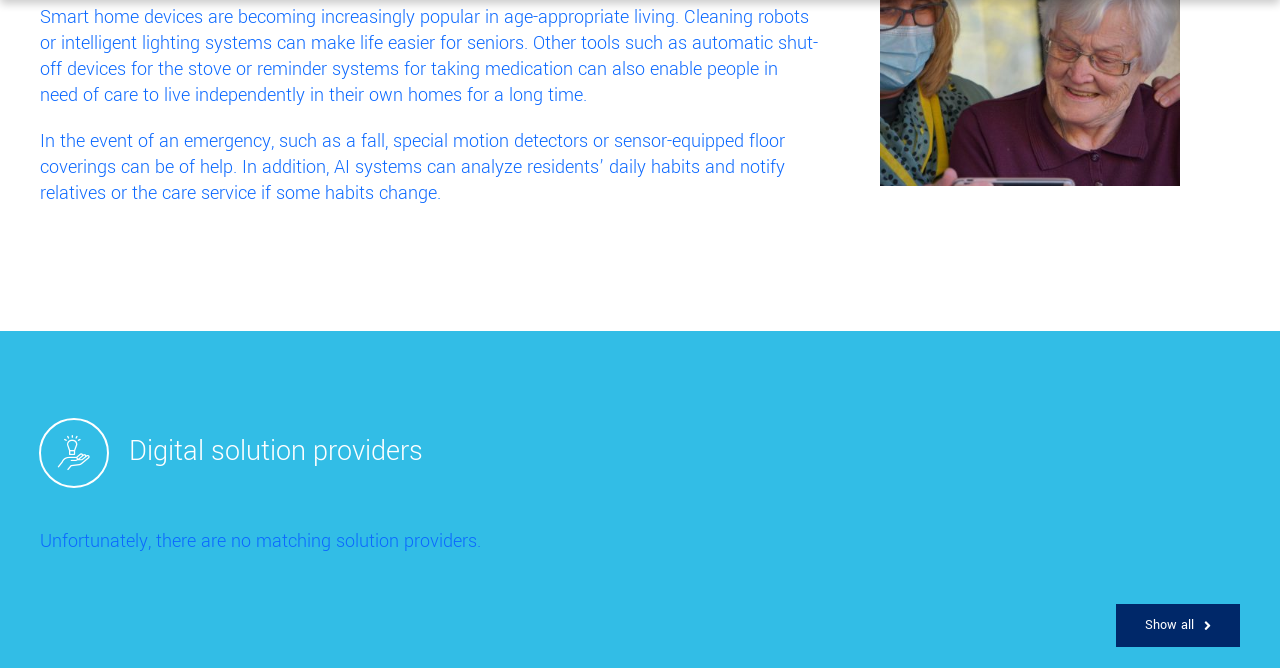Identify the bounding box coordinates for the element you need to click to achieve the following task: "Show all digital solution providers". The coordinates must be four float values ranging from 0 to 1, formatted as [left, top, right, bottom].

[0.872, 0.905, 0.969, 0.969]